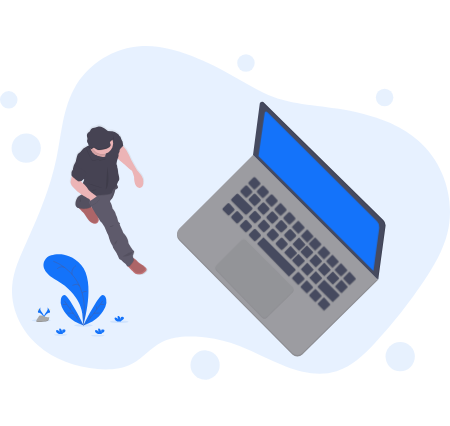Reply to the question with a single word or phrase:
What is the significance of the laptop's screen color?

Vibrant blue